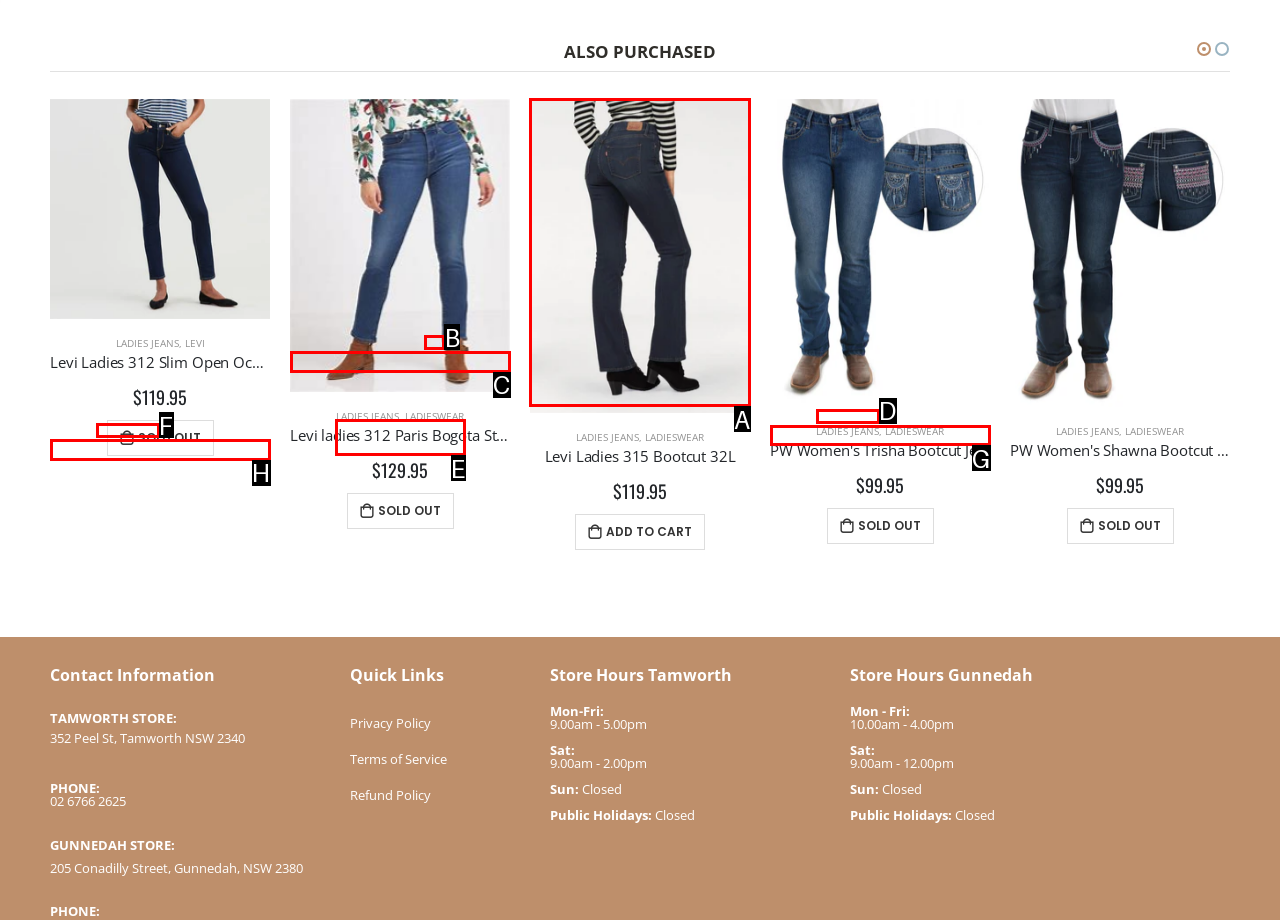Tell me which one HTML element I should click to complete the following task: View PW Women's Trisha Bootcut Jean 34L Answer with the option's letter from the given choices directly.

A